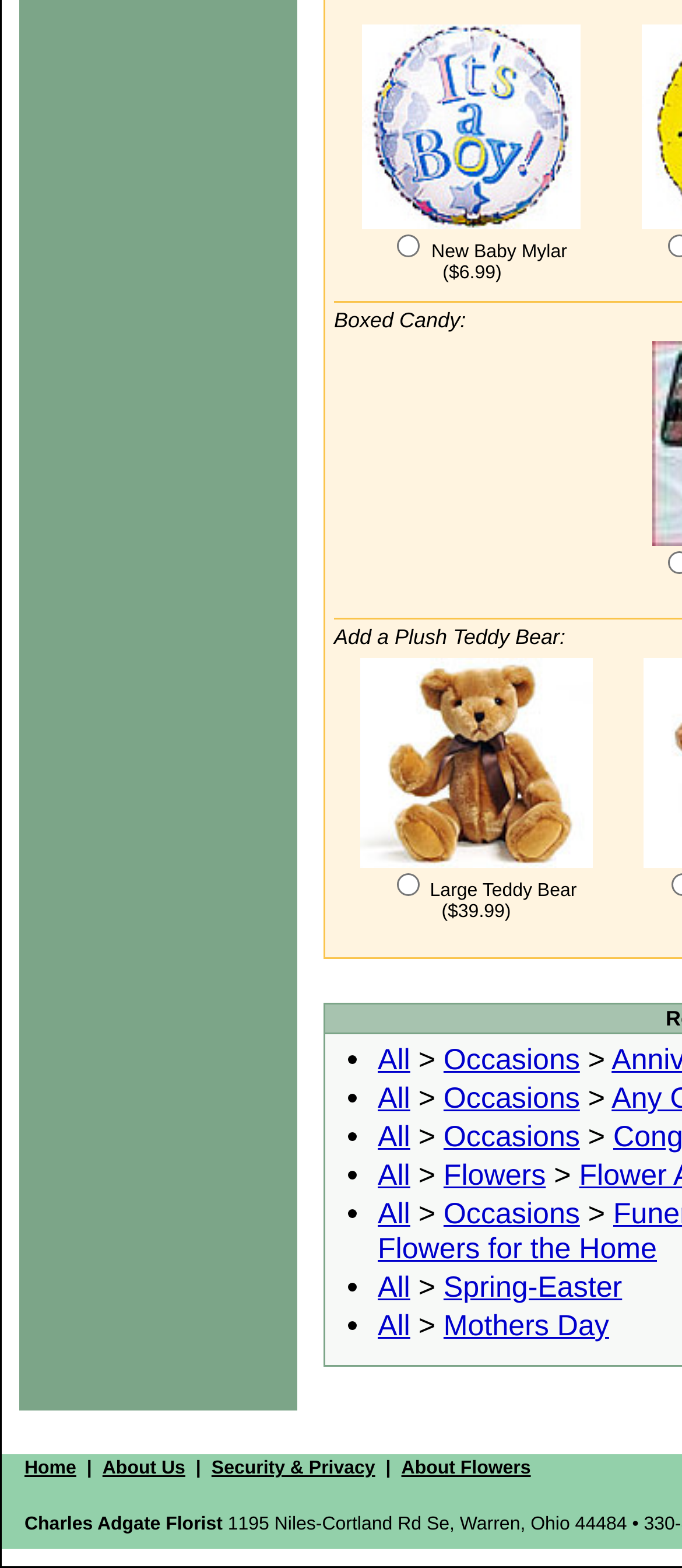Could you highlight the region that needs to be clicked to execute the instruction: "Go to the About Us page"?

[0.15, 0.93, 0.272, 0.943]